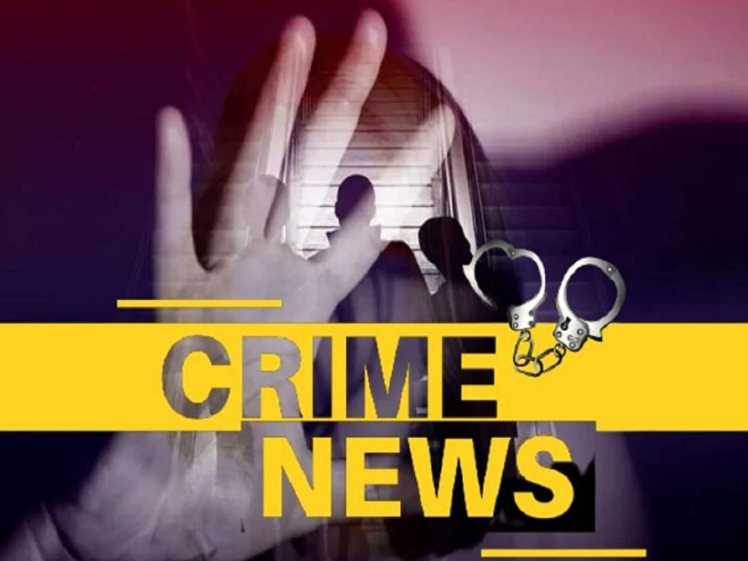Give a thorough and detailed caption for the image.

The image prominently features the bold text "CRIME NEWS" in large, striking yellow letters, symbolizing urgency and severity related to crime-related topics. Behind the text, a blurred silhouette of a person with their hand raised conveys a sense of distress or warning. Accompanying this imagery are handcuffs, reinforcing the themes of law enforcement and criminality. The background subtly transitions from dark to light, enhancing the dramatic tone of the piece, evoking a sense of seriousness surrounding current crime events. This graphic sets the stage for discussions on recent police activities, including major inspections, arrests, and efforts to combat crime, as highlighted in the related article on the recent actions taken by authorities near Barneveld.